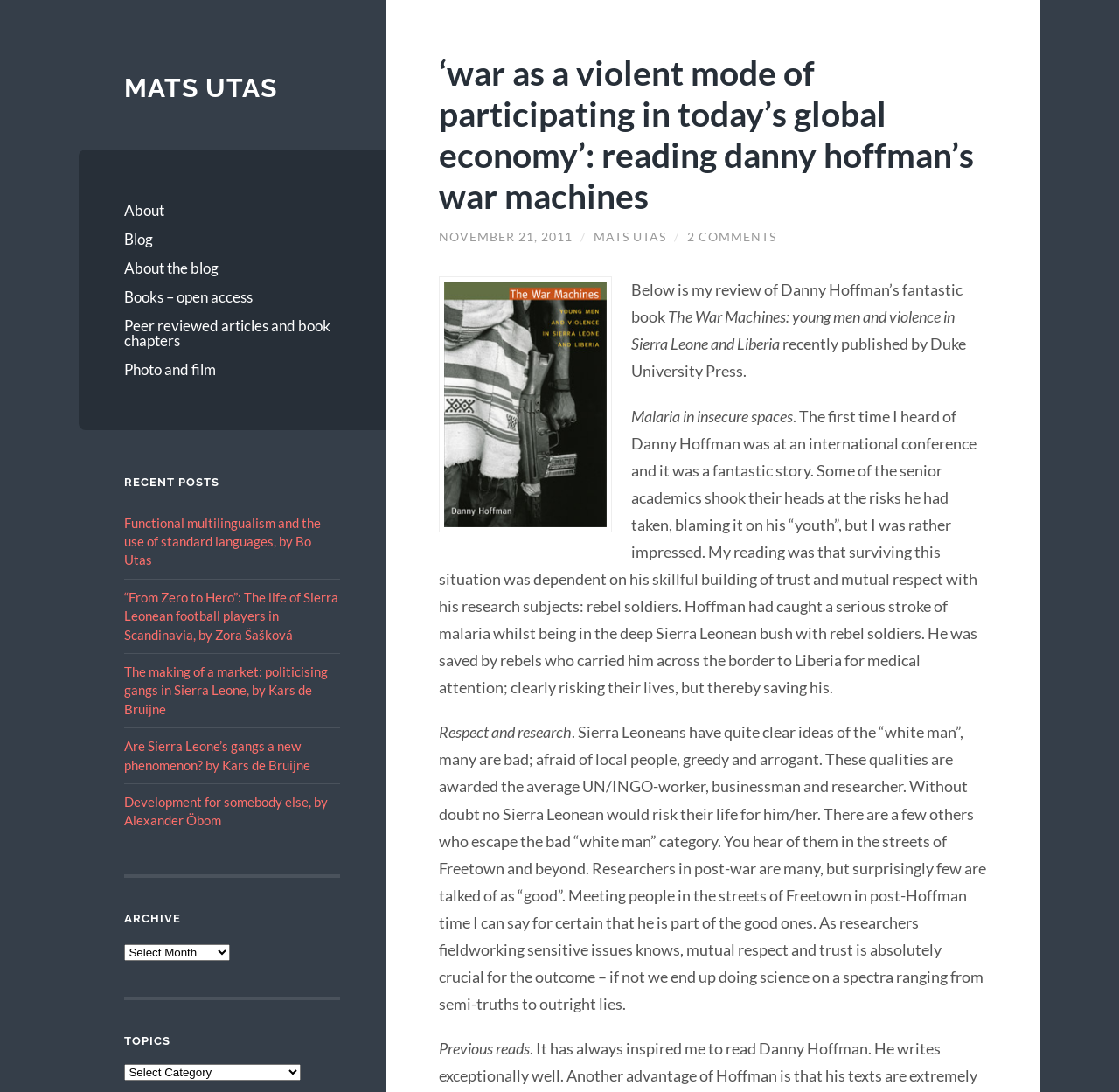Who is the author of the blog post?
Carefully examine the image and provide a detailed answer to the question.

The answer can be found at the top of the webpage, where the author's name is mentioned as 'MATS UTAS'. This is also confirmed by the link 'MATS UTAS' at the top of the page.